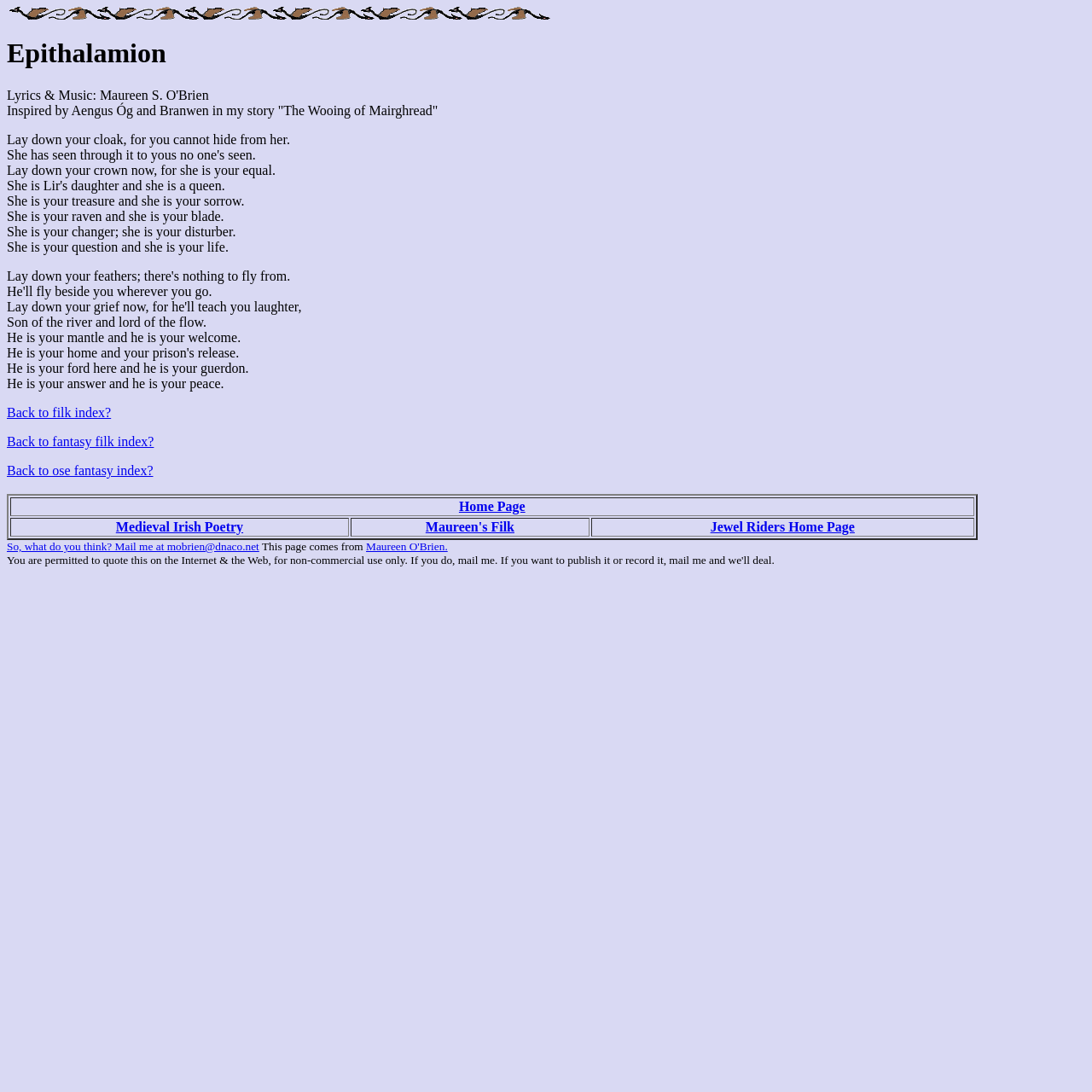Provide a single word or phrase answer to the question: 
How many links are there at the bottom of the page?

7